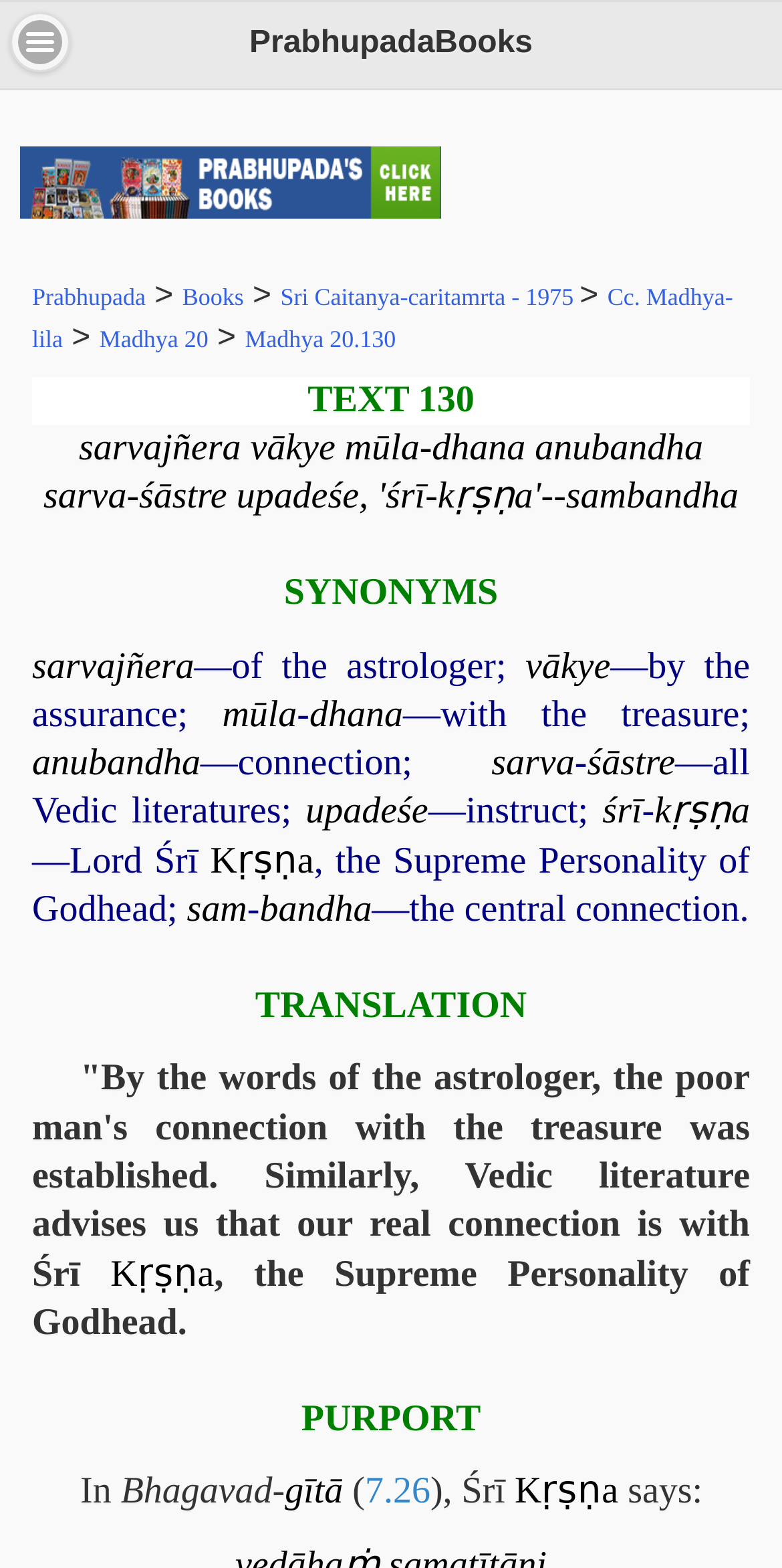Determine the bounding box coordinates of the clickable element to complete this instruction: "Read 'TEXT 130'". Provide the coordinates in the format of four float numbers between 0 and 1, [left, top, right, bottom].

[0.393, 0.241, 0.607, 0.268]